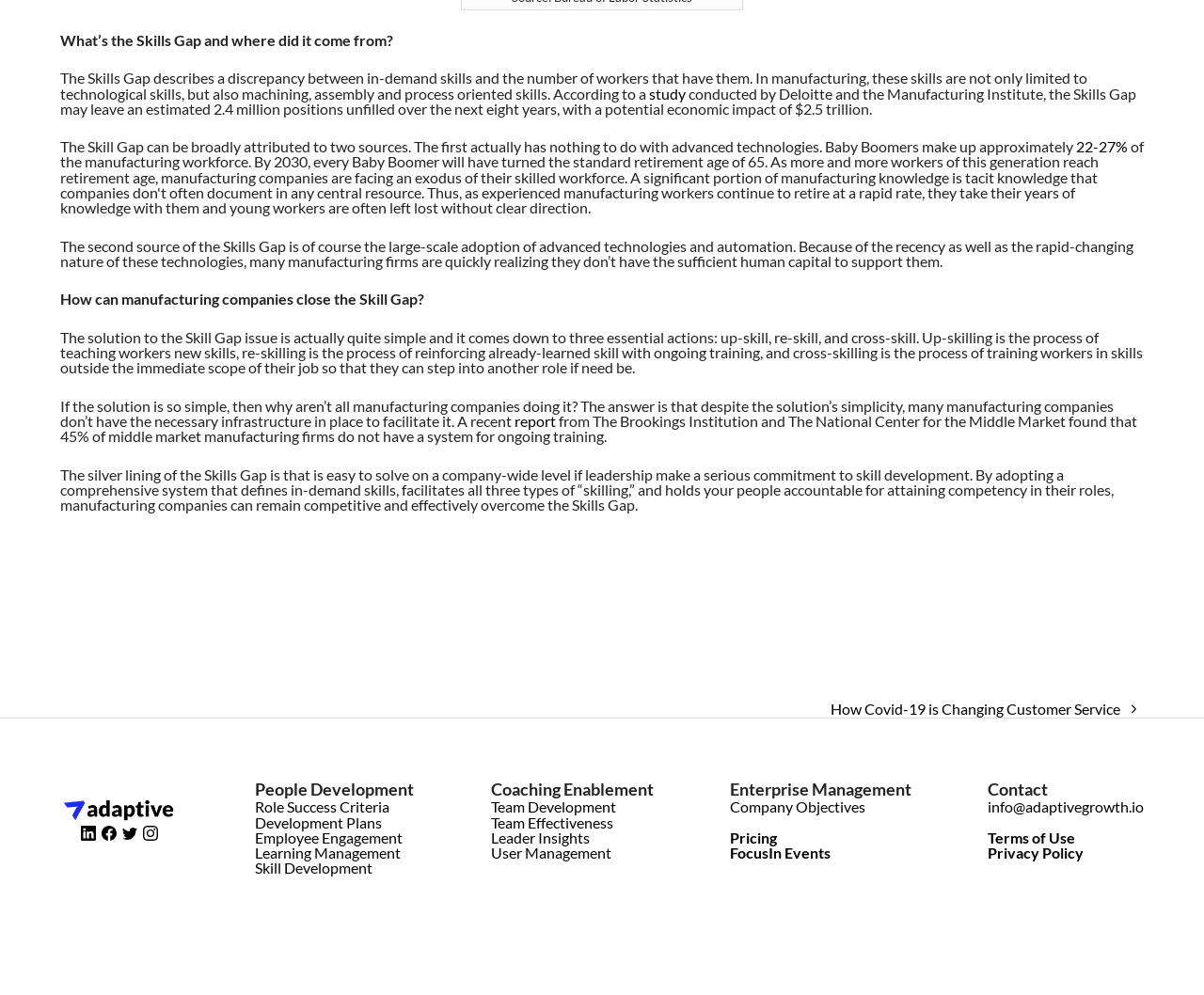Given the element description: "Terms of Use", predict the bounding box coordinates of this UI element. The coordinates must be four float numbers between 0 and 1, given as [left, top, right, bottom].

[0.82, 0.848, 0.893, 0.866]